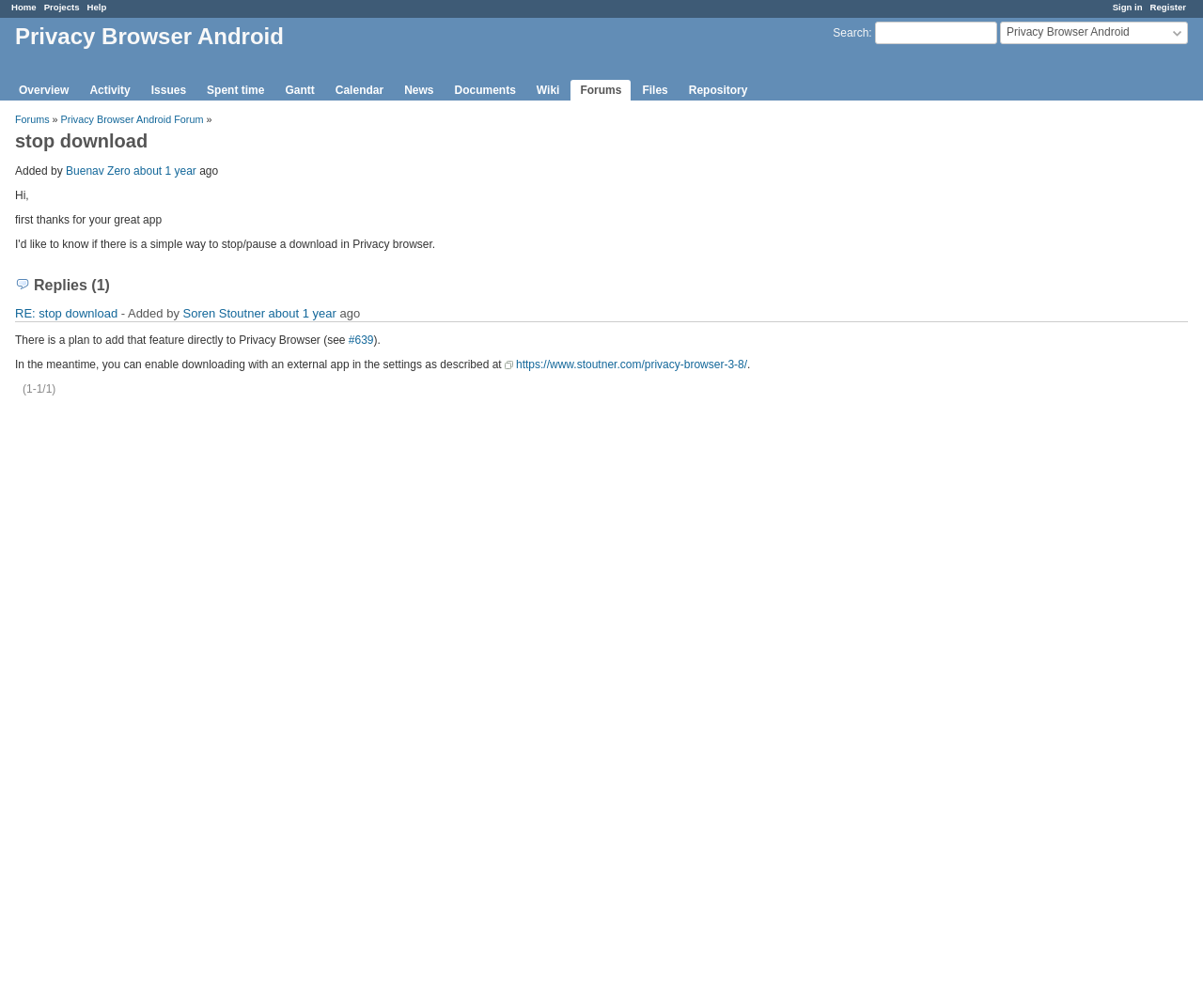How many links are available in the top navigation bar? Examine the screenshot and reply using just one word or a brief phrase.

6